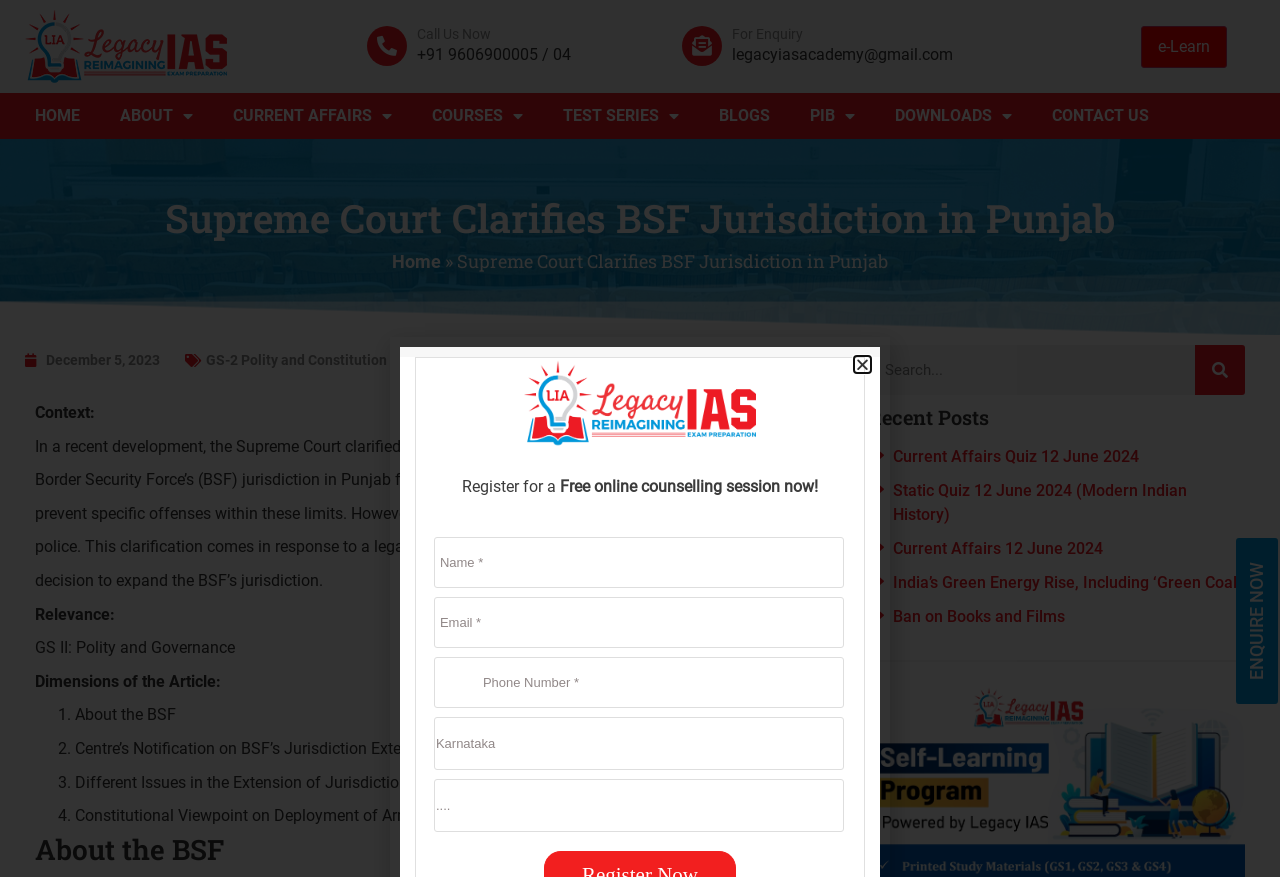What is the relevance of the article?
Please analyze the image and answer the question with as much detail as possible.

The relevance of the article can be found in the 'Relevance' section, which is located below the article content. The section contains a static text 'GS II: Polity and Governance', which indicates that the article is relevant to the topic of Polity and Governance in the GS II section.